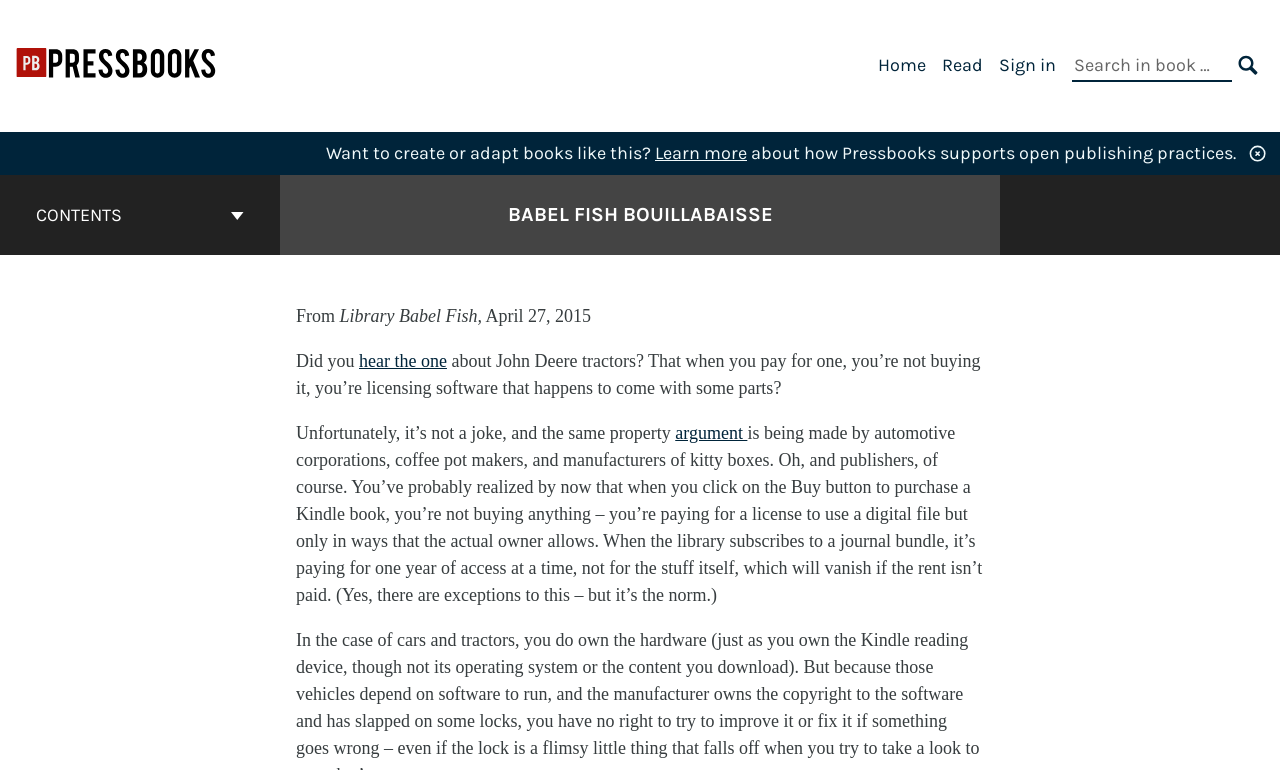Please find the bounding box coordinates for the clickable element needed to perform this instruction: "Sign in".

[0.78, 0.069, 0.825, 0.098]